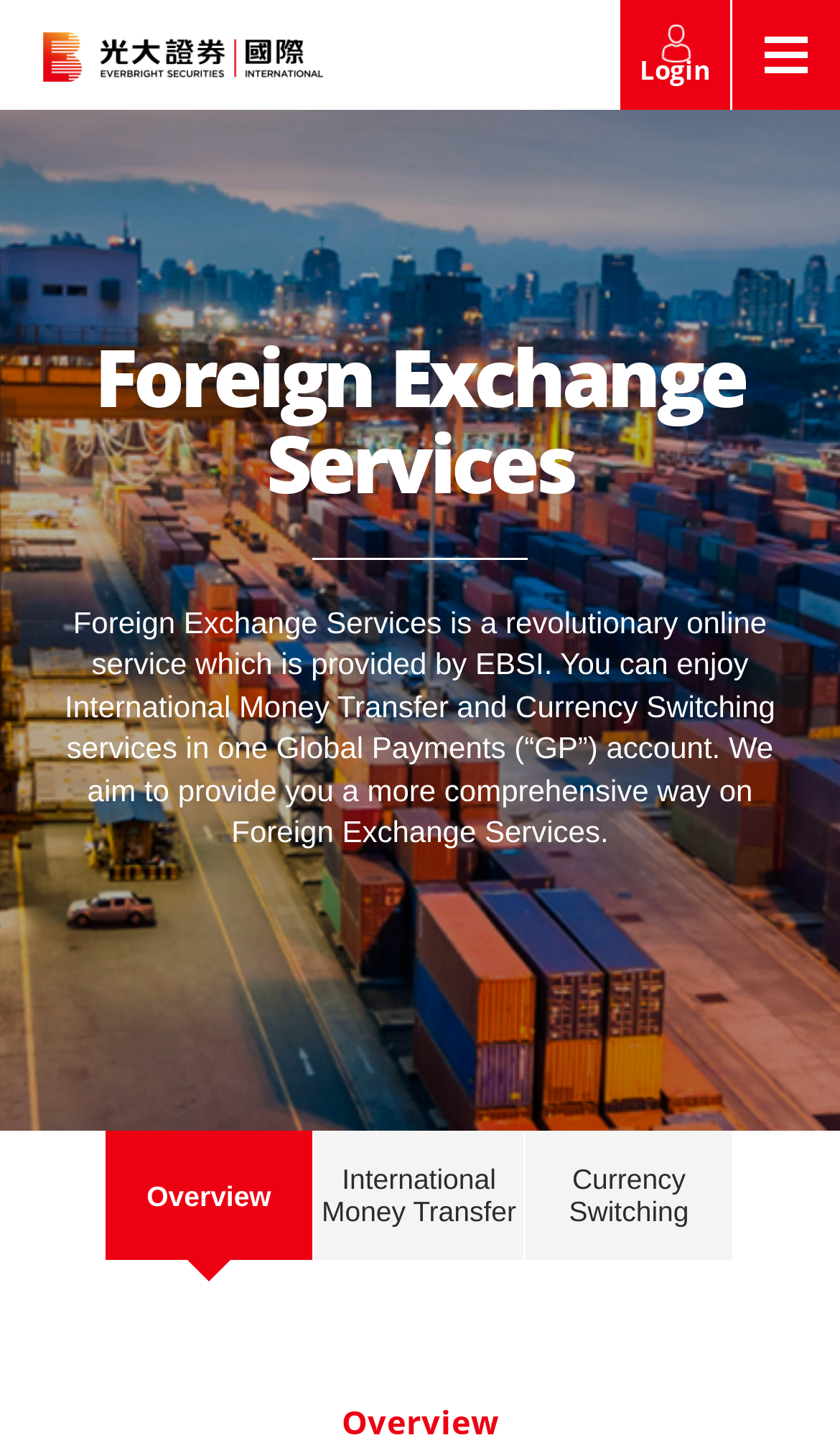Using the element description Shanghai-Hong Kong Stock Connect, predict the bounding box coordinates for the UI element. Provide the coordinates in (top-left x, top-left y, bottom-right x, bottom-right y) format with values ranging from 0 to 1.

[0.0, 0.555, 1.0, 0.631]